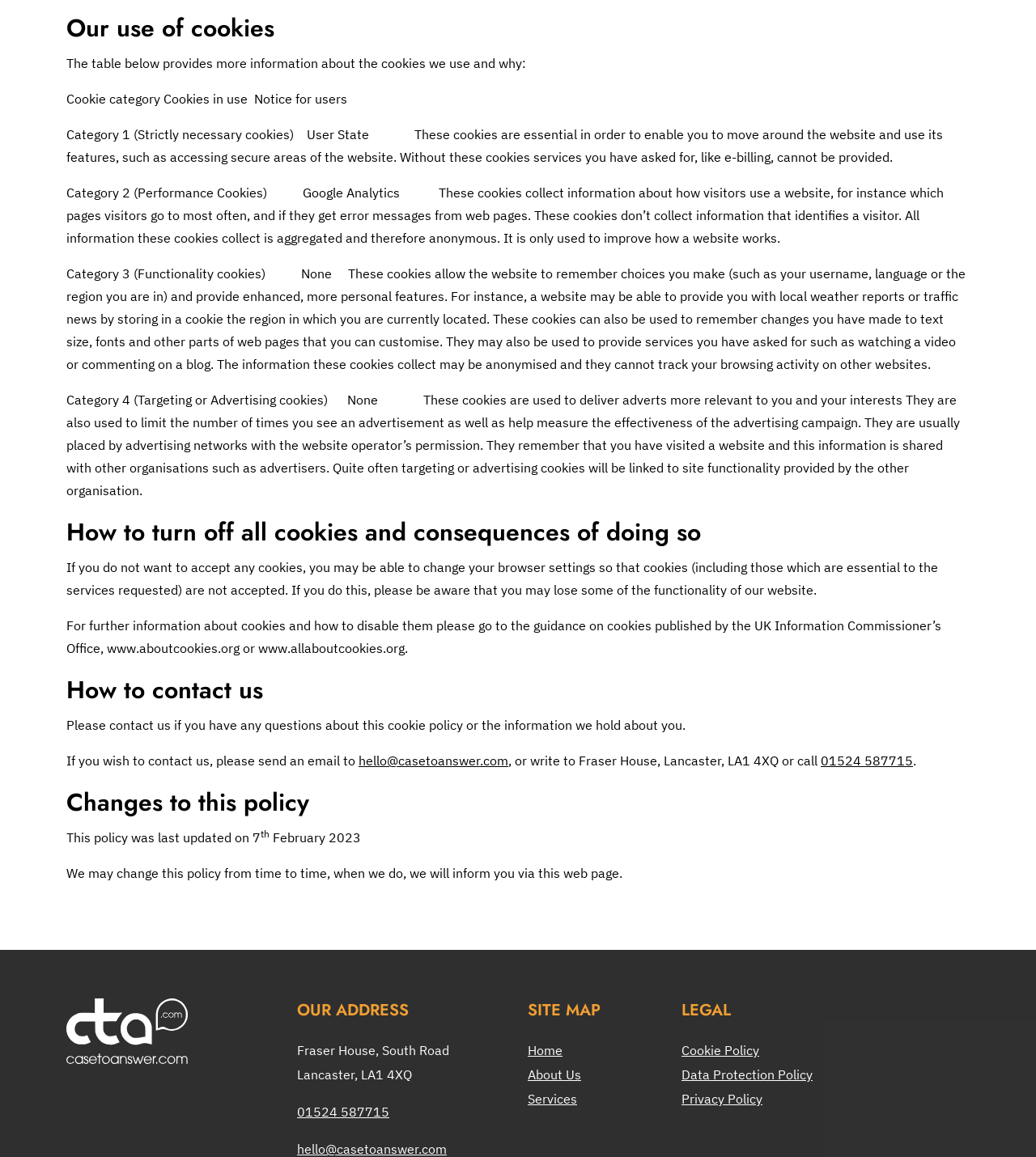Please identify the bounding box coordinates of the region to click in order to complete the given instruction: "Get more information about the Users mailing list". The coordinates should be four float numbers between 0 and 1, i.e., [left, top, right, bottom].

None